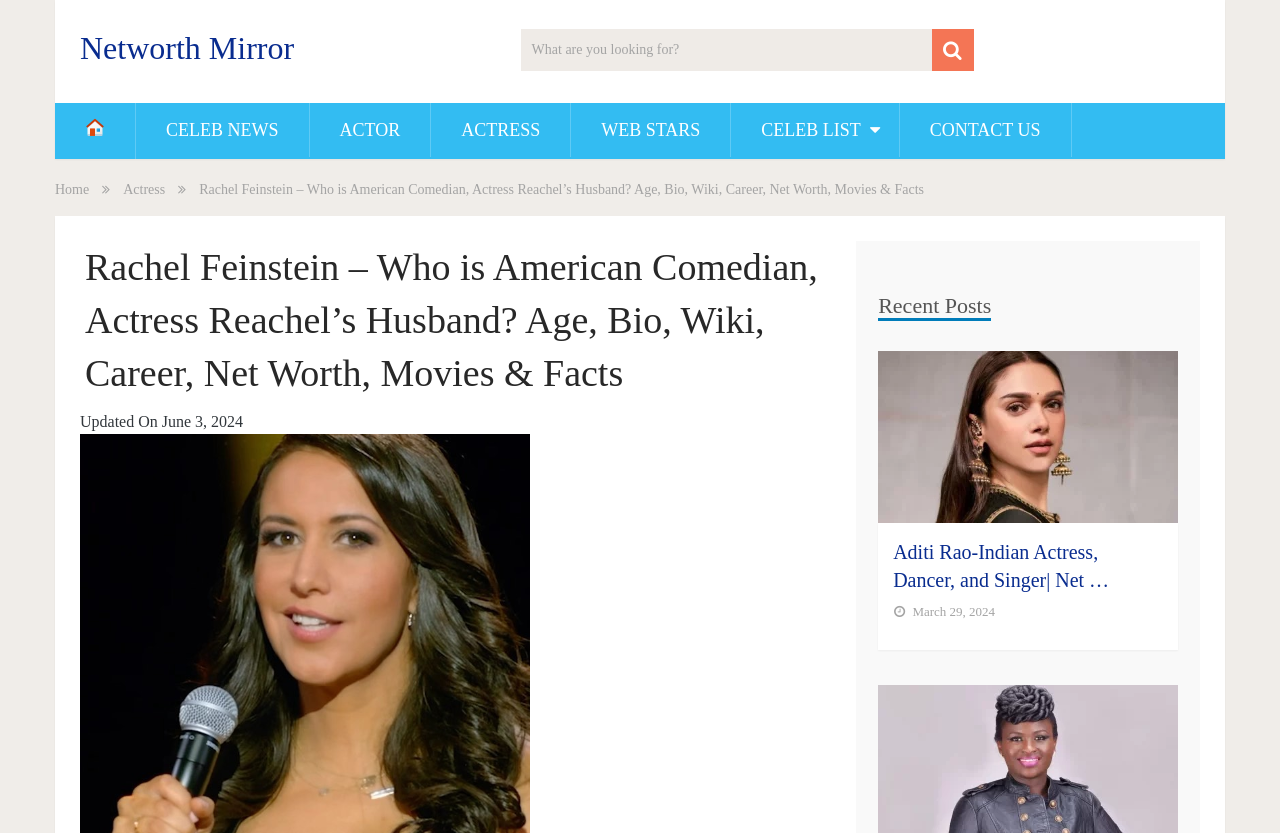Explain in detail what you observe on this webpage.

The webpage is about Rachel Feinstein, an American comedian and actress. At the top, there is a heading "Networth Mirror" with a link to it. Below this, there is a search bar with a placeholder text "What are you looking for?" and a search button with a magnifying glass icon.

To the left of the search bar, there is a small image. Below the search bar, there are several links to different categories, including "CELEB NEWS", "ACTOR", "ACTRESS", "WEB STARS", and "CELEB LIST". The "CONTACT US" link is located at the far right.

Below these links, there is a main heading that reads "Rachel Feinstein – Who is American Comedian, Actress Reachel’s Husband? Age, Bio, Wiki, Career, Net Worth, Movies & Facts". This heading is followed by a subheading "Updated On June 3, 2024".

The main content of the webpage is divided into two sections. The left section appears to be a biography of Rachel Feinstein, with text describing her life and career. The right section is titled "Recent Posts" and features a list of recent articles, including an image and a link to an article about Aditi Rao, an Indian actress, dancer, and singer. The article is dated March 29, 2024.